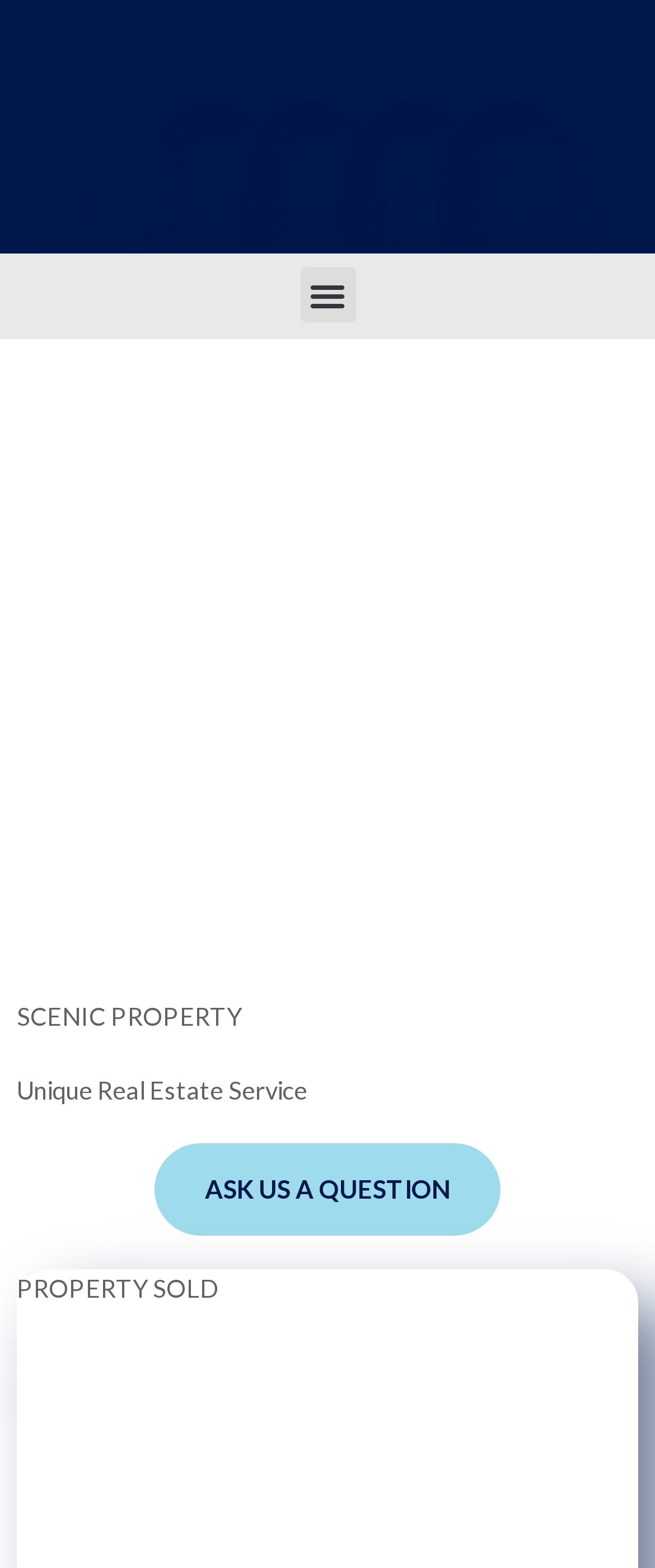Please determine the bounding box of the UI element that matches this description: June Morrall. The coordinates should be given as (top-left x, top-left y, bottom-right x, bottom-right y), with all values between 0 and 1.

None